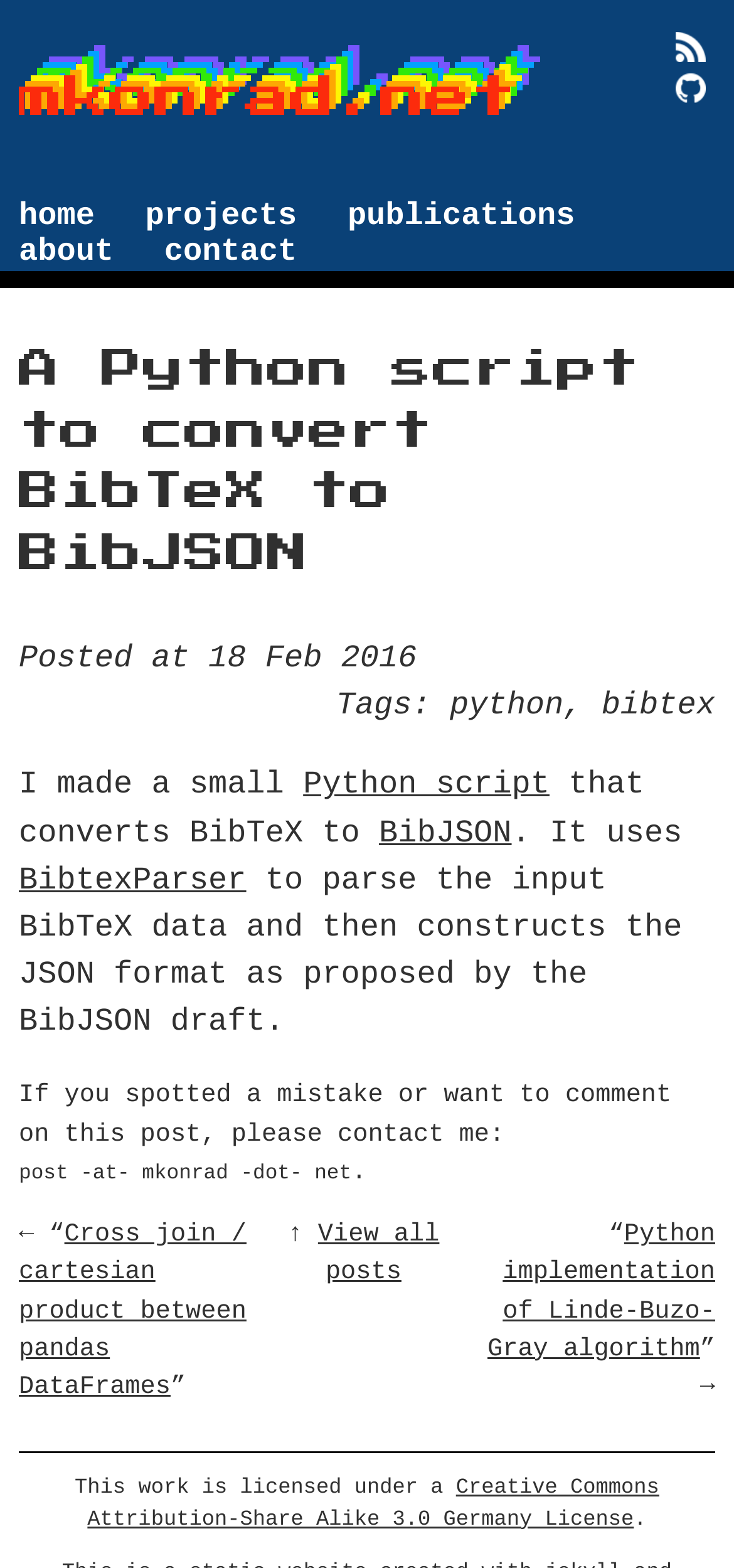Please find the bounding box coordinates for the clickable element needed to perform this instruction: "Explore Elmelin's Services".

None